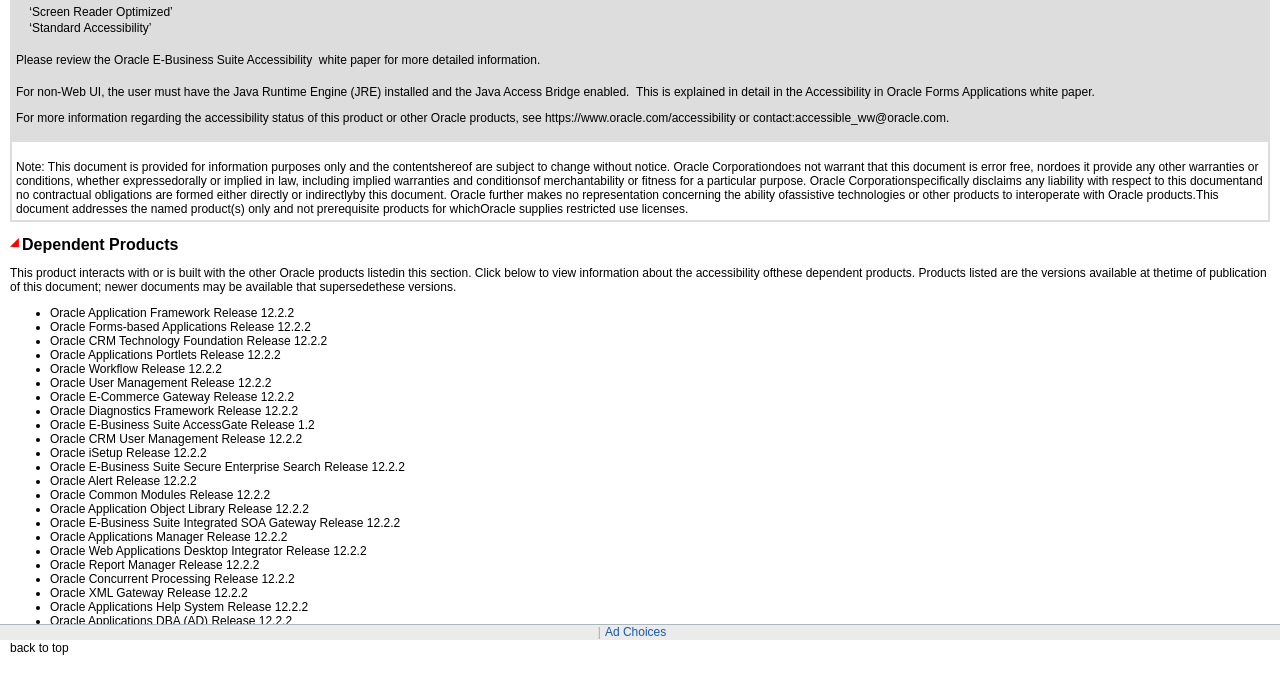Provide the bounding box coordinates of the UI element this sentence describes: "Oracle Workflow Release 12.2.2".

[0.039, 0.536, 0.173, 0.556]